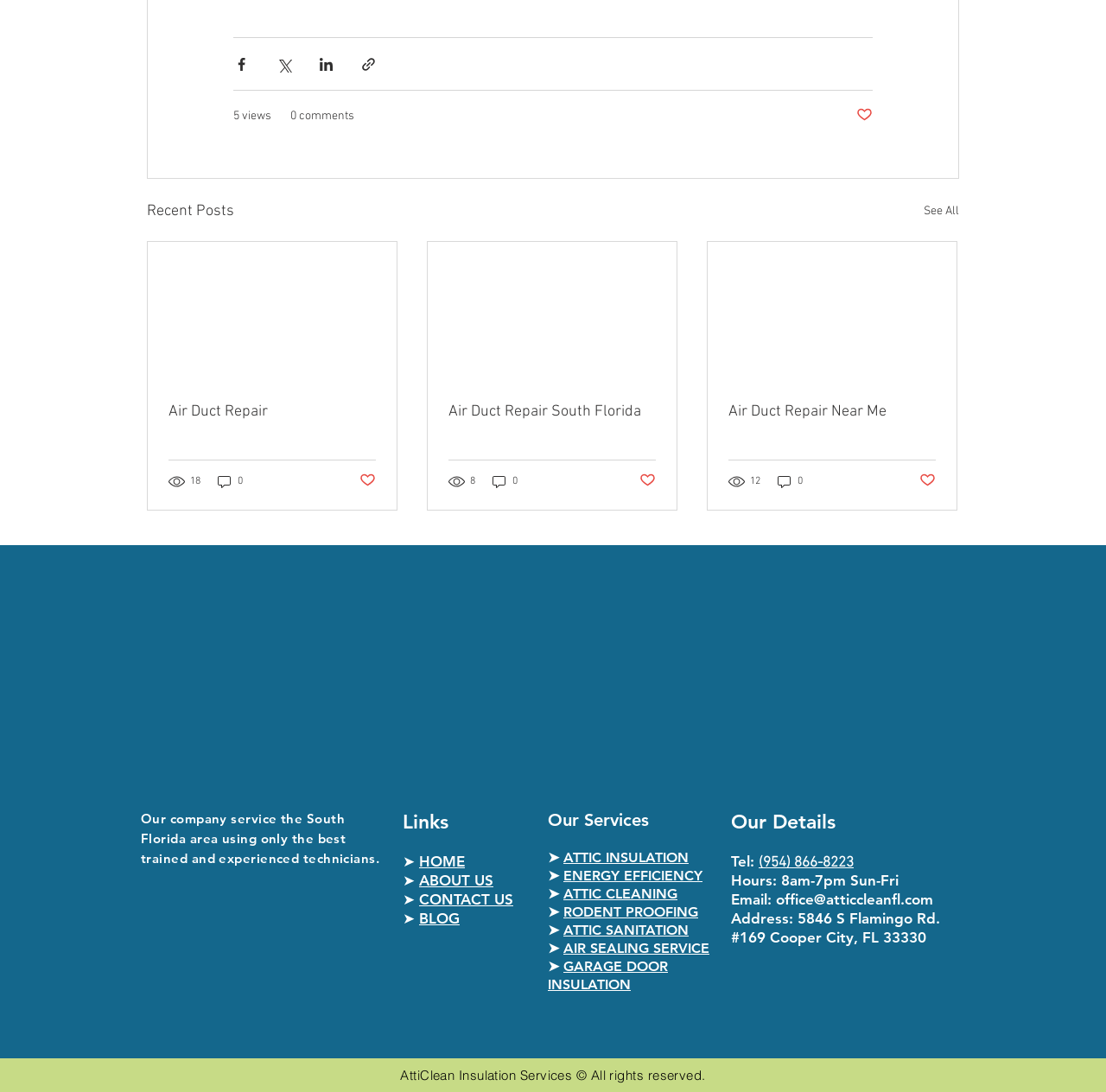Identify and provide the bounding box for the element described by: "Top of Page".

None